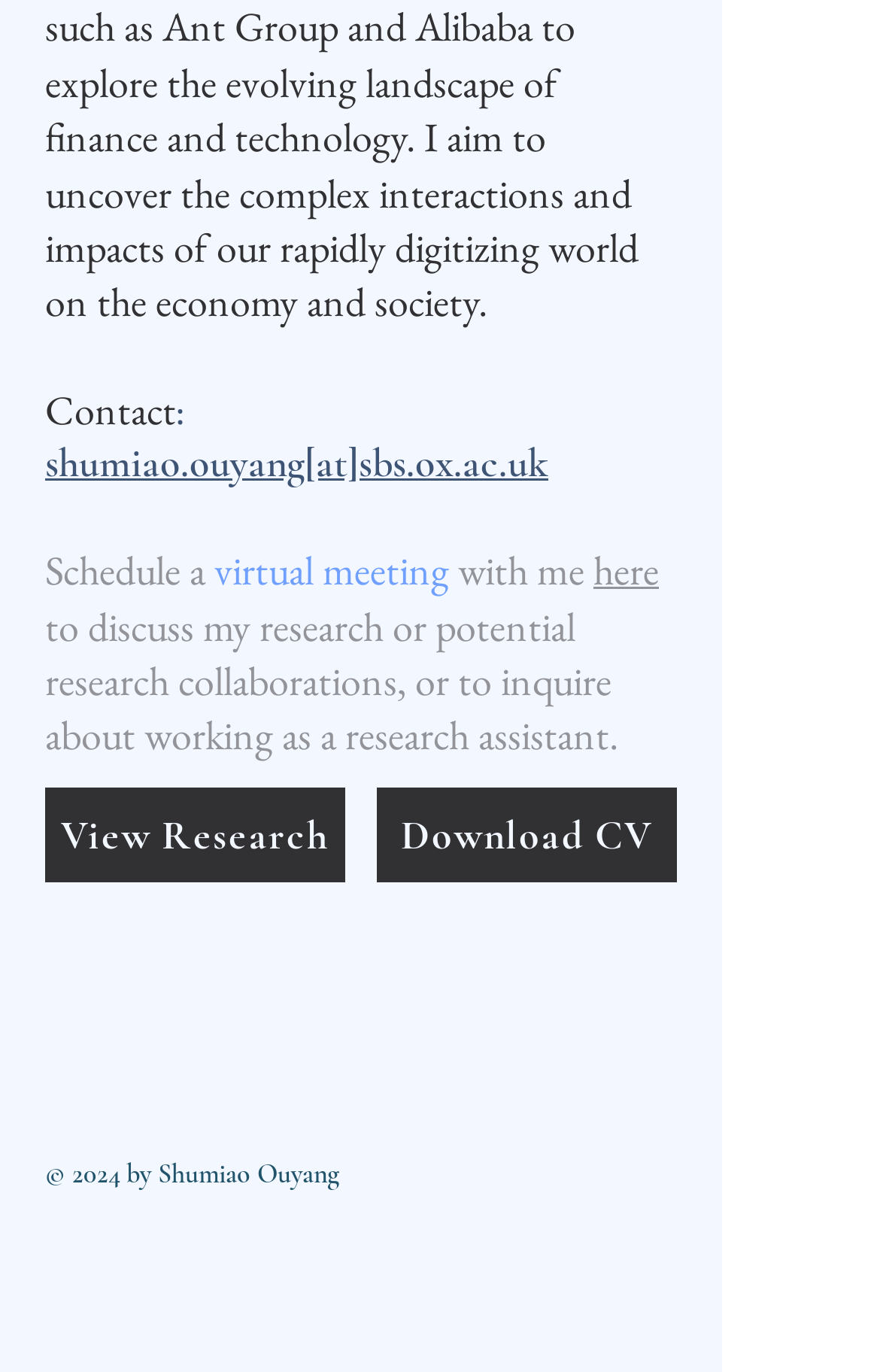What is the email address of the researcher?
Answer the question in as much detail as possible.

The email address can be found in the 'Contact' section, where it is written as 'shumiao.ouyang[at]sbs.ox.ac.uk'. The '[at]' is replaced with '@' to form a valid email address.